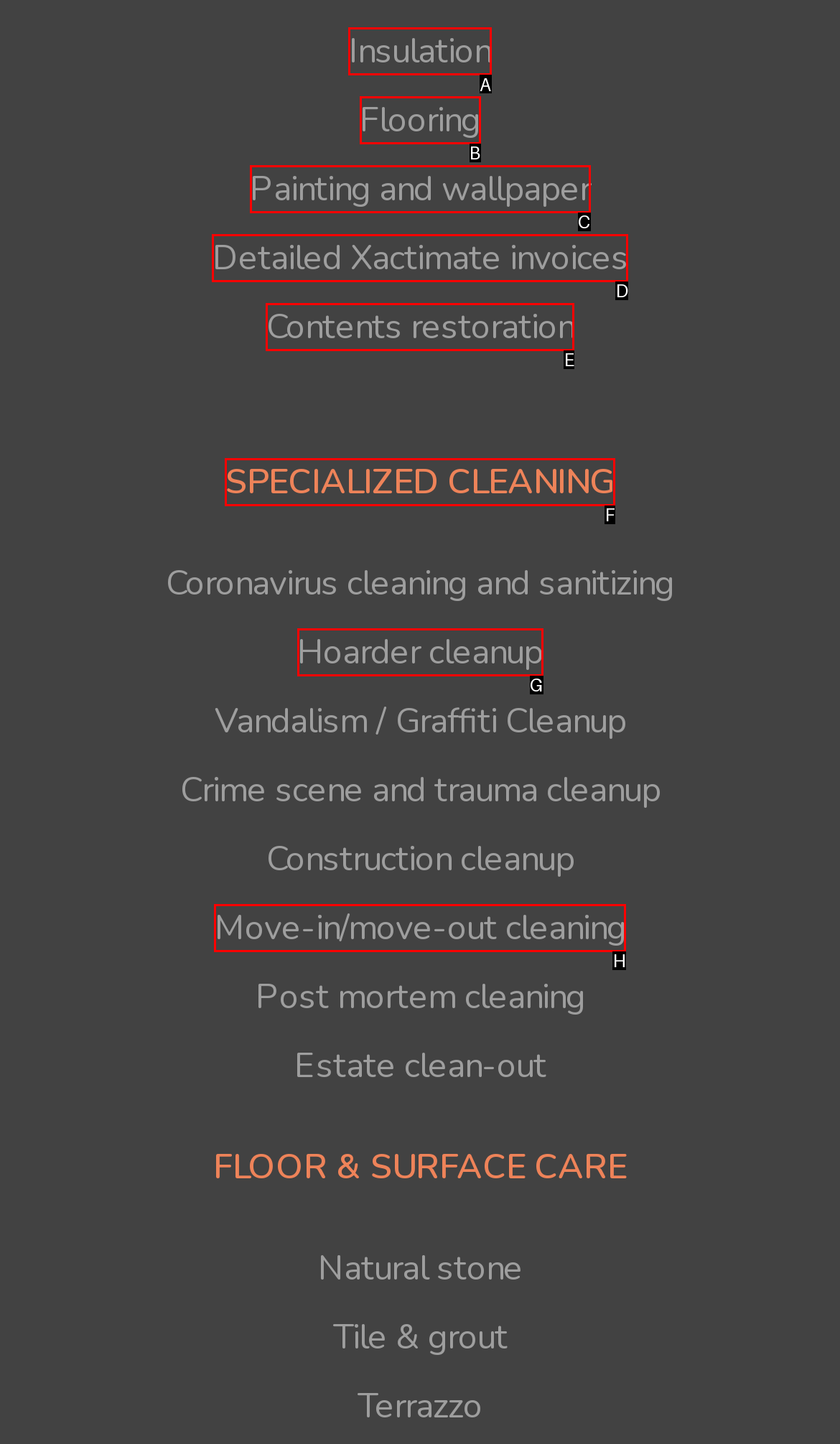Specify which HTML element I should click to complete this instruction: Click on Insulation Answer with the letter of the relevant option.

A